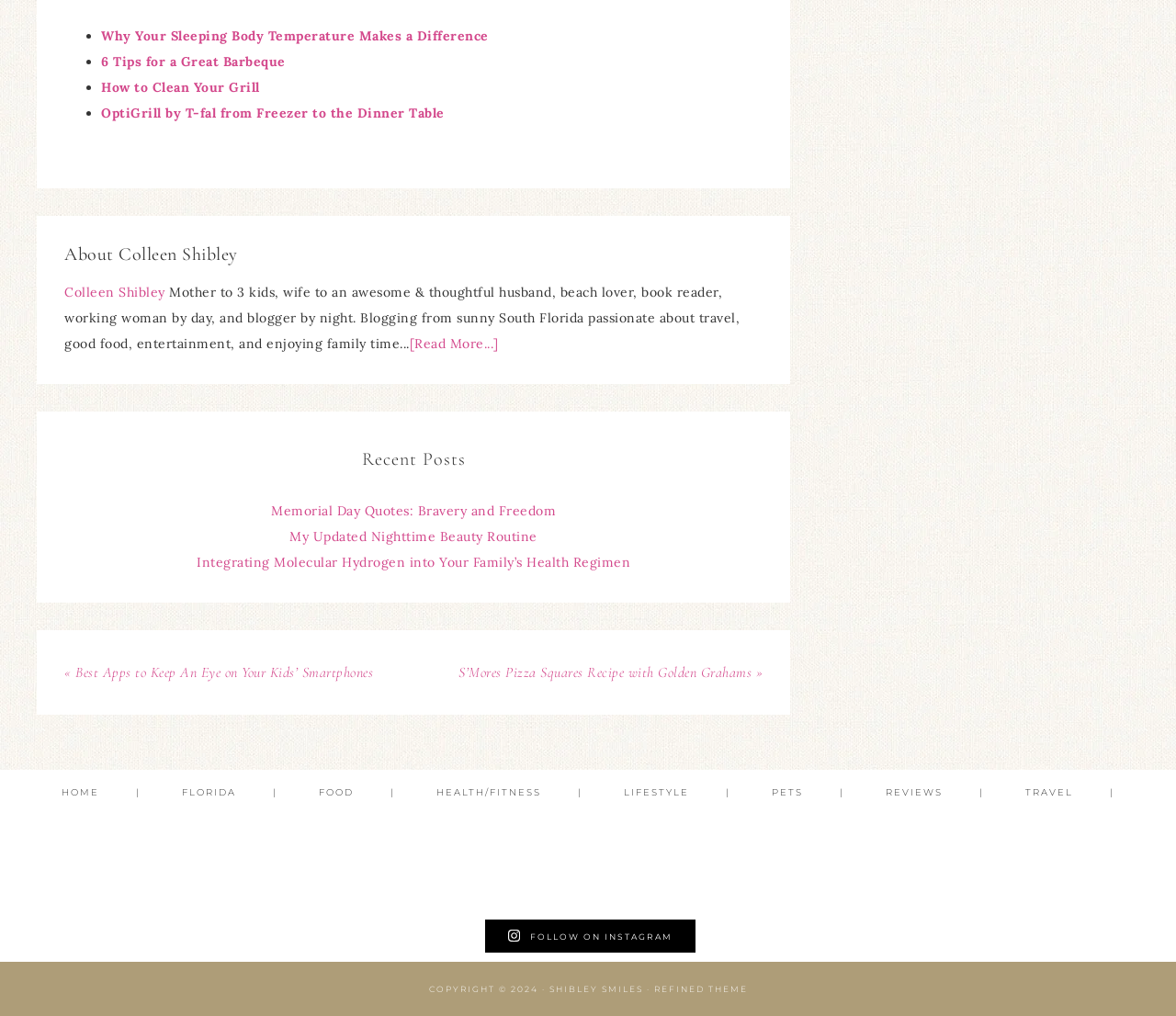Identify the bounding box coordinates of the element that should be clicked to fulfill this task: "Read more about Colleen Shibley". The coordinates should be provided as four float numbers between 0 and 1, i.e., [left, top, right, bottom].

[0.348, 0.33, 0.424, 0.346]